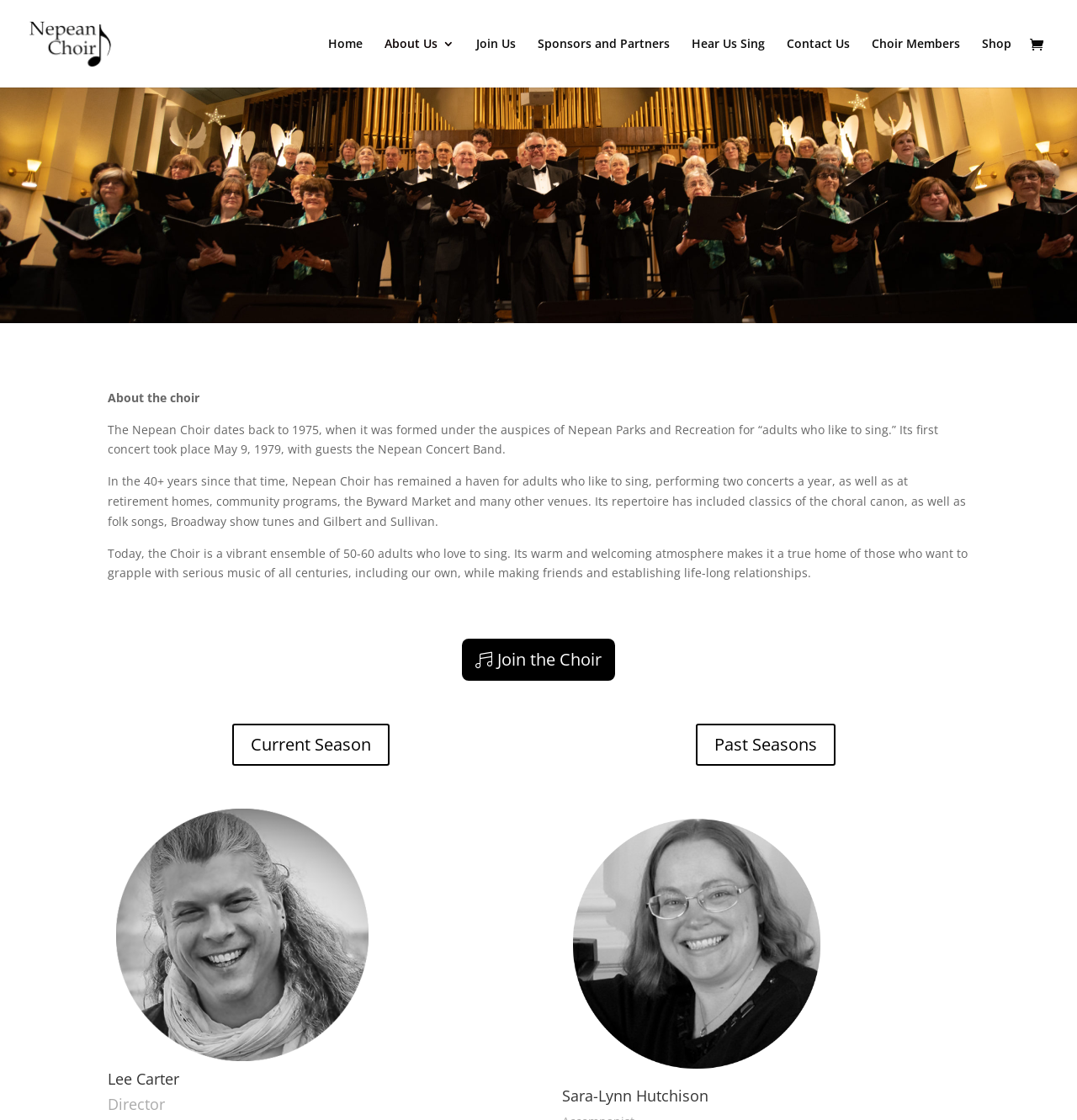Pinpoint the bounding box coordinates of the element that must be clicked to accomplish the following instruction: "View the current season". The coordinates should be in the format of four float numbers between 0 and 1, i.e., [left, top, right, bottom].

[0.216, 0.646, 0.362, 0.684]